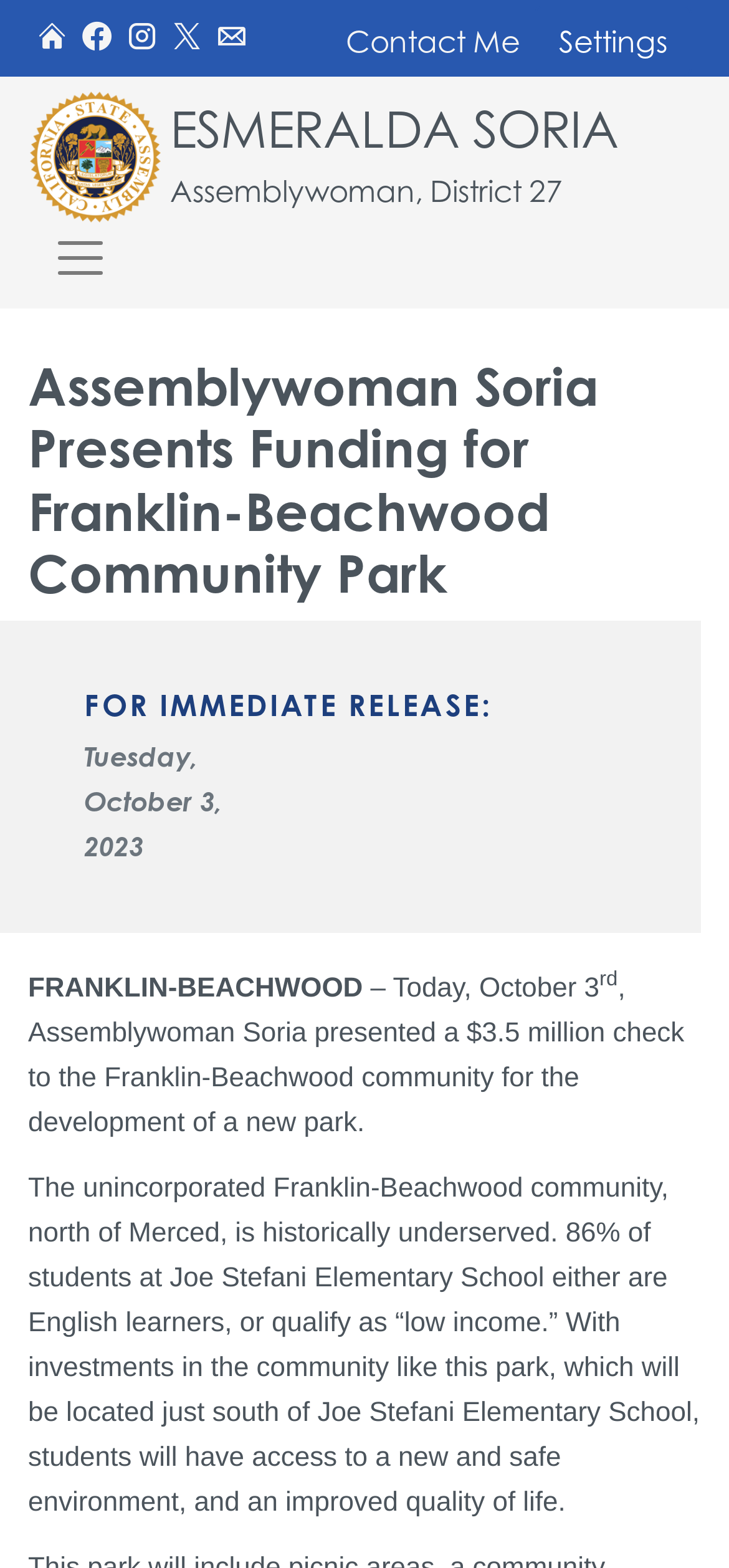What is the location of the new park?
Look at the image and provide a detailed response to the question.

I found the answer by reading the text in the static text element which states 'students will have access to a new and safe environment, and an improved quality of life' and then looking for the location mentioned earlier in the text, which is 'just south of Joe Stefani Elementary School'.